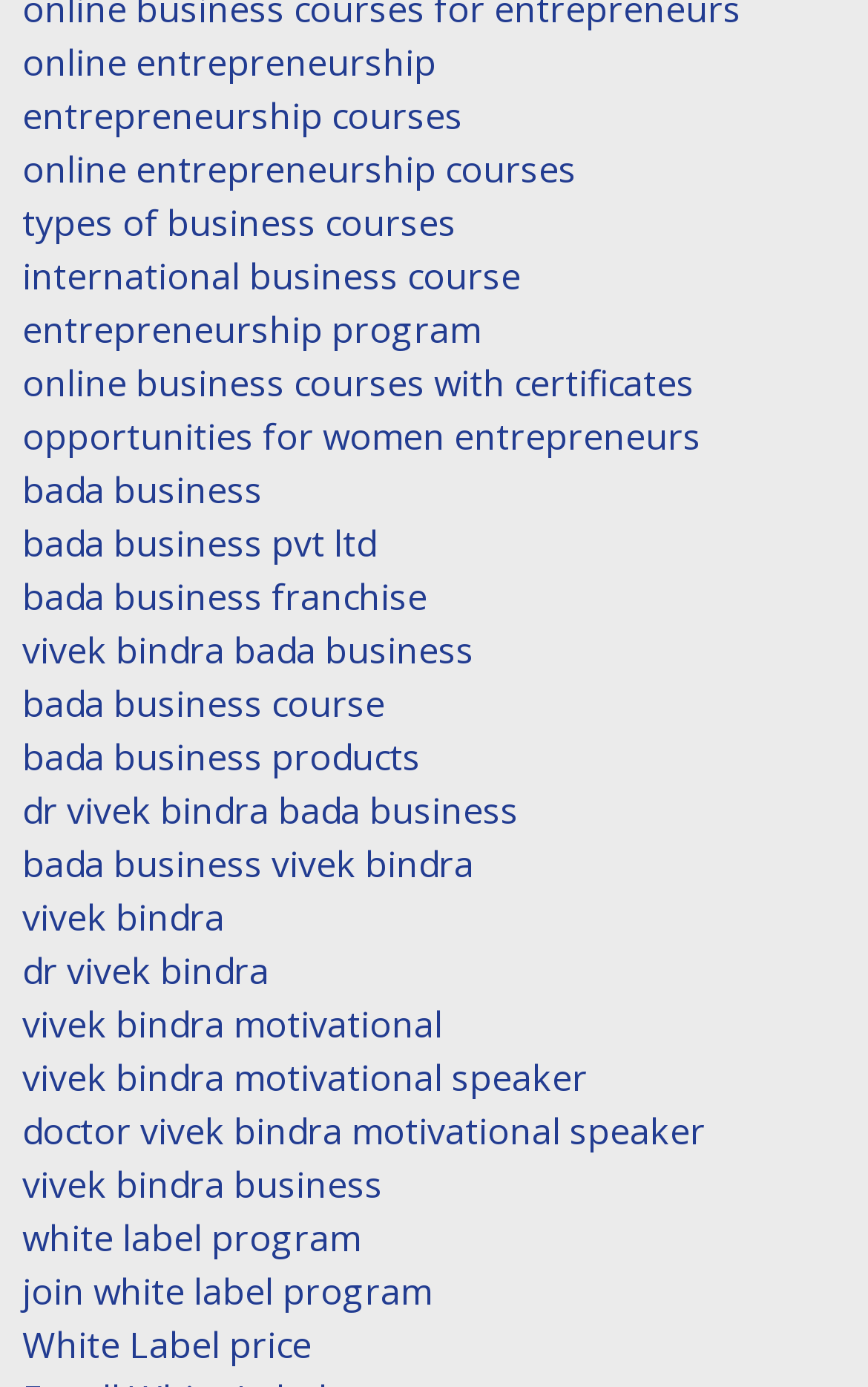Please identify the bounding box coordinates of the element I should click to complete this instruction: 'view entrepreneurship program'. The coordinates should be given as four float numbers between 0 and 1, like this: [left, top, right, bottom].

[0.026, 0.219, 0.554, 0.254]